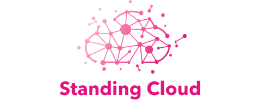Provide a thorough description of the image, including all visible elements.

The image displays the logo of Standing Cloud, characterized by a vibrant design that incorporates interconnected nodes and lines, symbolizing network connections and digital innovation. The logo features a modern aesthetic with a gradient of pink and lighter shades, emphasizing the company's focus on cloud technology and its impact on financial success. Below the graphical element, the name "Standing Cloud" is prominently displayed in bold, fuchsia letters, reinforcing the brand identity. This logo represents the company's mission to leverage digital tools for enhancing financial strategies and solutions.